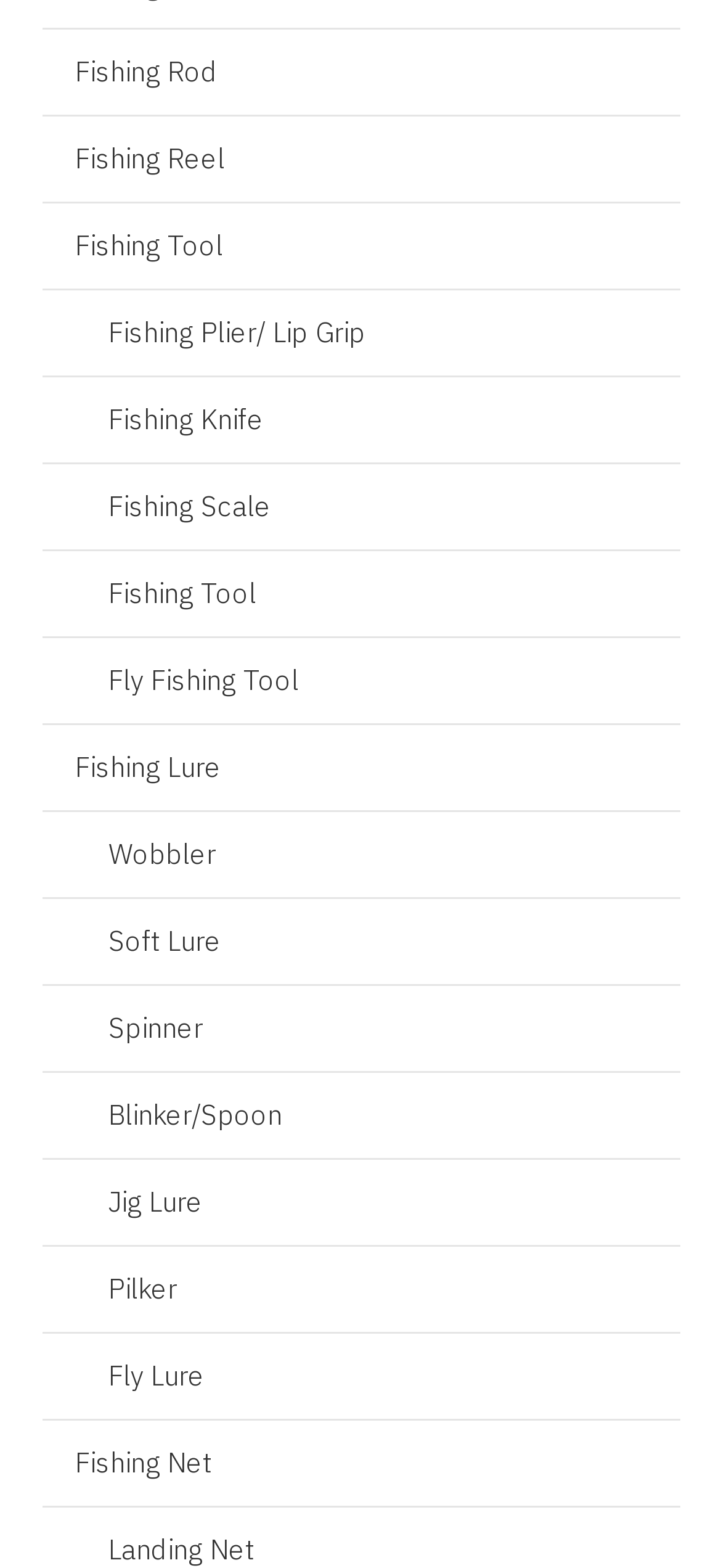How many links are there on the webpage?
Please give a detailed answer to the question using the information shown in the image.

By counting the links on the webpage, I find a total of 17 links, including links to different types of fishing gear, lures, and nets. These links are listed vertically on the page.